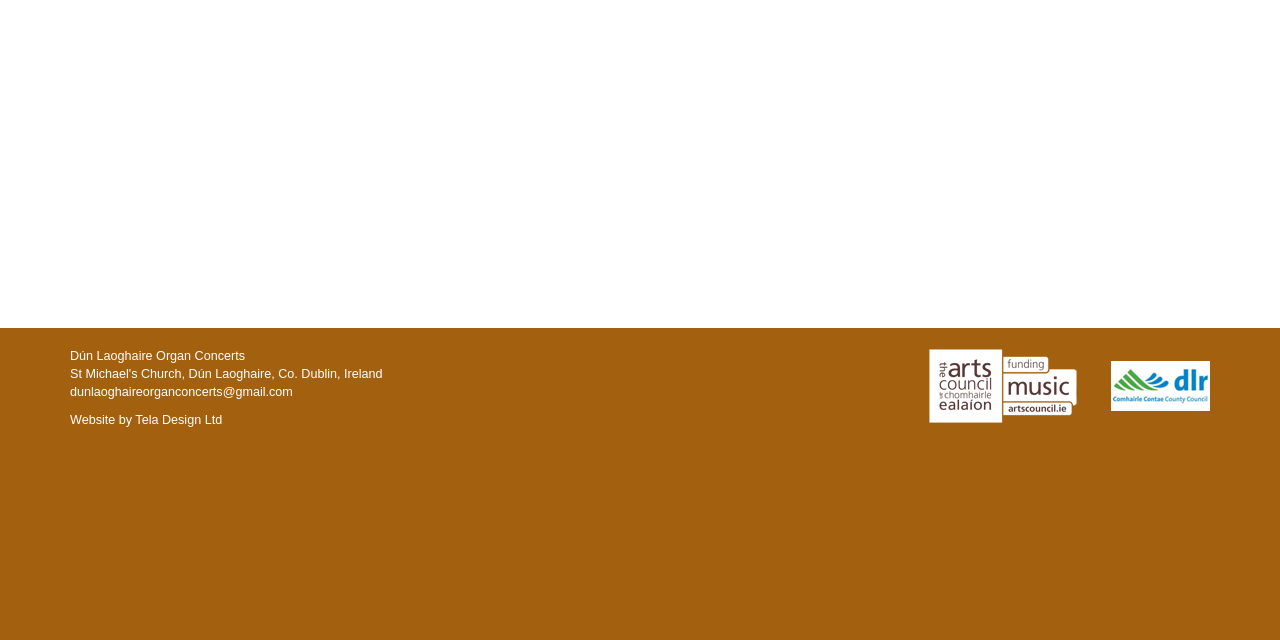Using the webpage screenshot and the element description Tela Design Ltd, determine the bounding box coordinates. Specify the coordinates in the format (top-left x, top-left y, bottom-right x, bottom-right y) with values ranging from 0 to 1.

[0.106, 0.645, 0.174, 0.667]